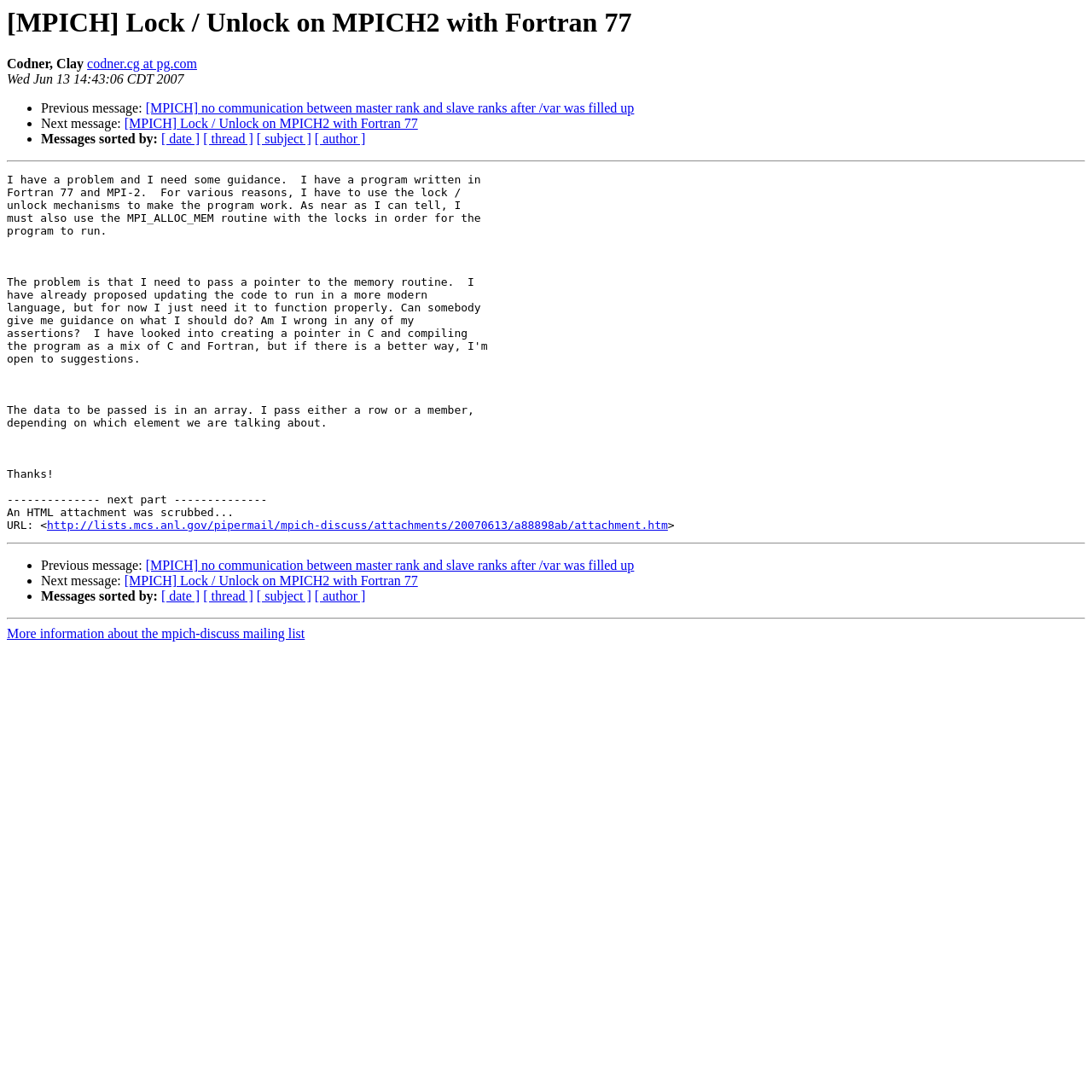What is the previous message?
From the screenshot, supply a one-word or short-phrase answer.

[MPICH] no communication between master rank and slave ranks after /var was filled up